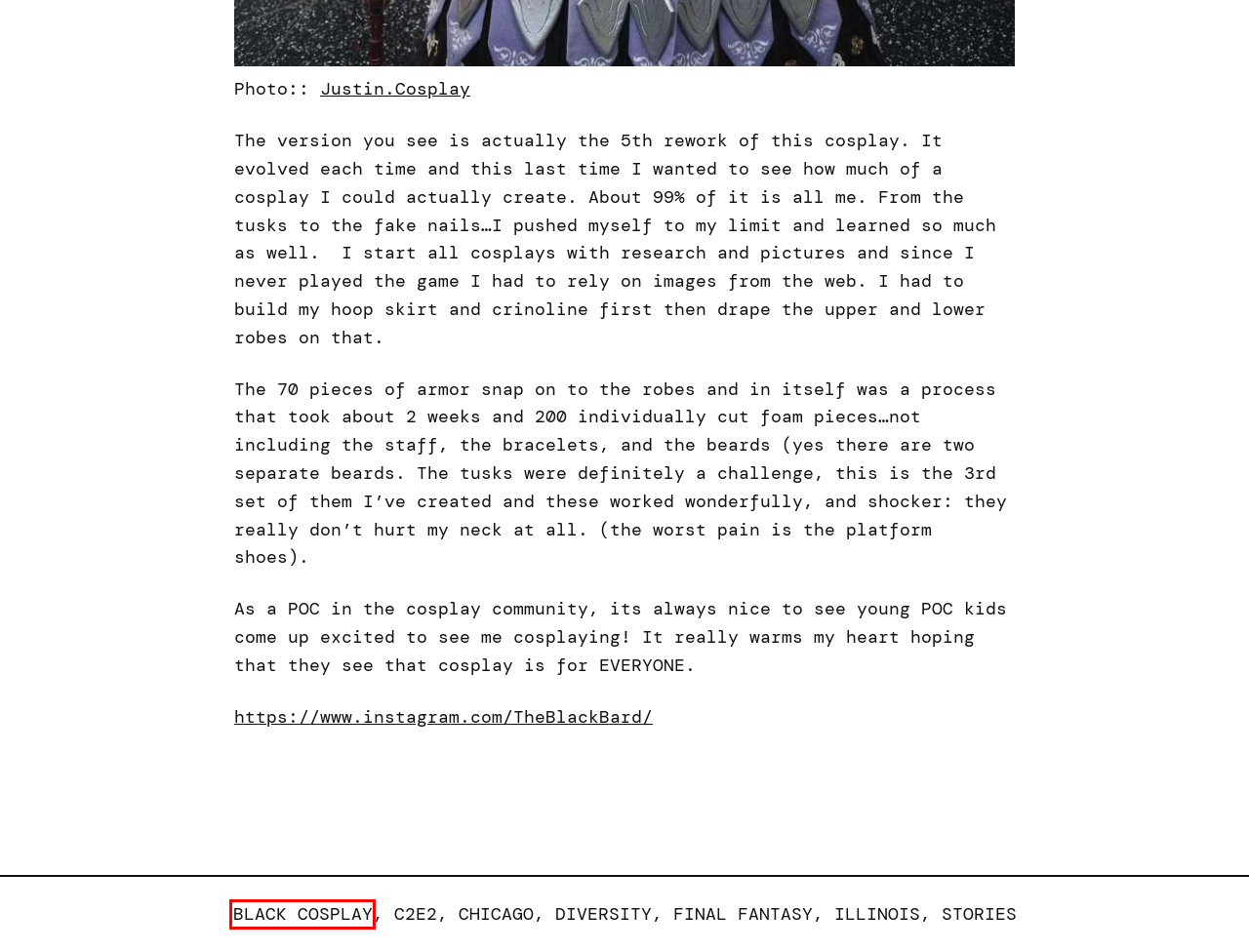You’re provided with a screenshot of a webpage that has a red bounding box around an element. Choose the best matching webpage description for the new page after clicking the element in the red box. The options are:
A. stories - COSPLAY IN AMERICA
B. final fantasy - COSPLAY IN AMERICA
C. Diversity - COSPLAY IN AMERICA
D. Justin cosplay
E. illinois - COSPLAY IN AMERICA
F. C2E2 - COSPLAY IN AMERICA
G. black cosplay - COSPLAY IN AMERICA
H. Chicago - COSPLAY IN AMERICA

G